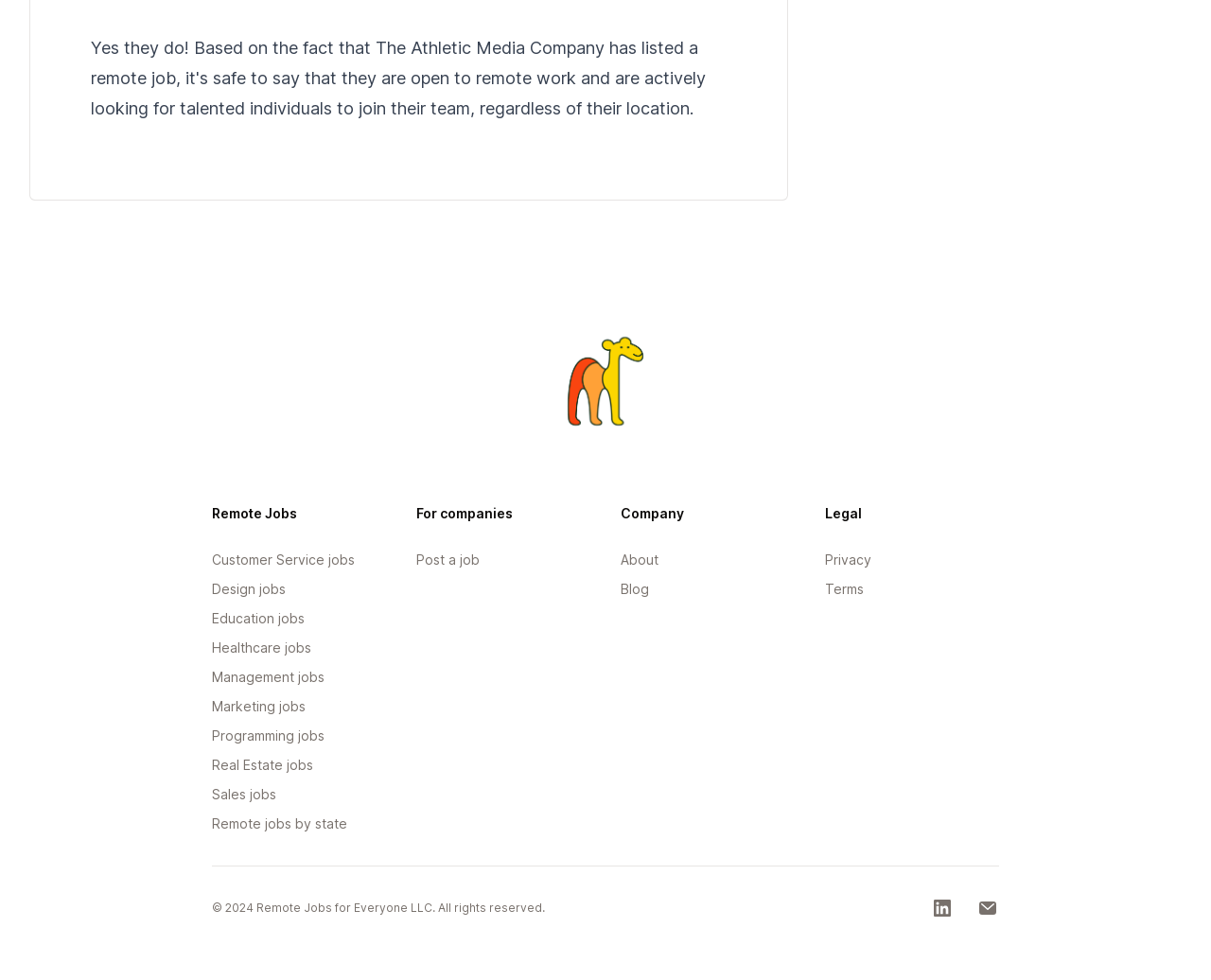Provide the bounding box coordinates of the HTML element this sentence describes: "Chiltern Hills". The bounding box coordinates consist of four float numbers between 0 and 1, i.e., [left, top, right, bottom].

None